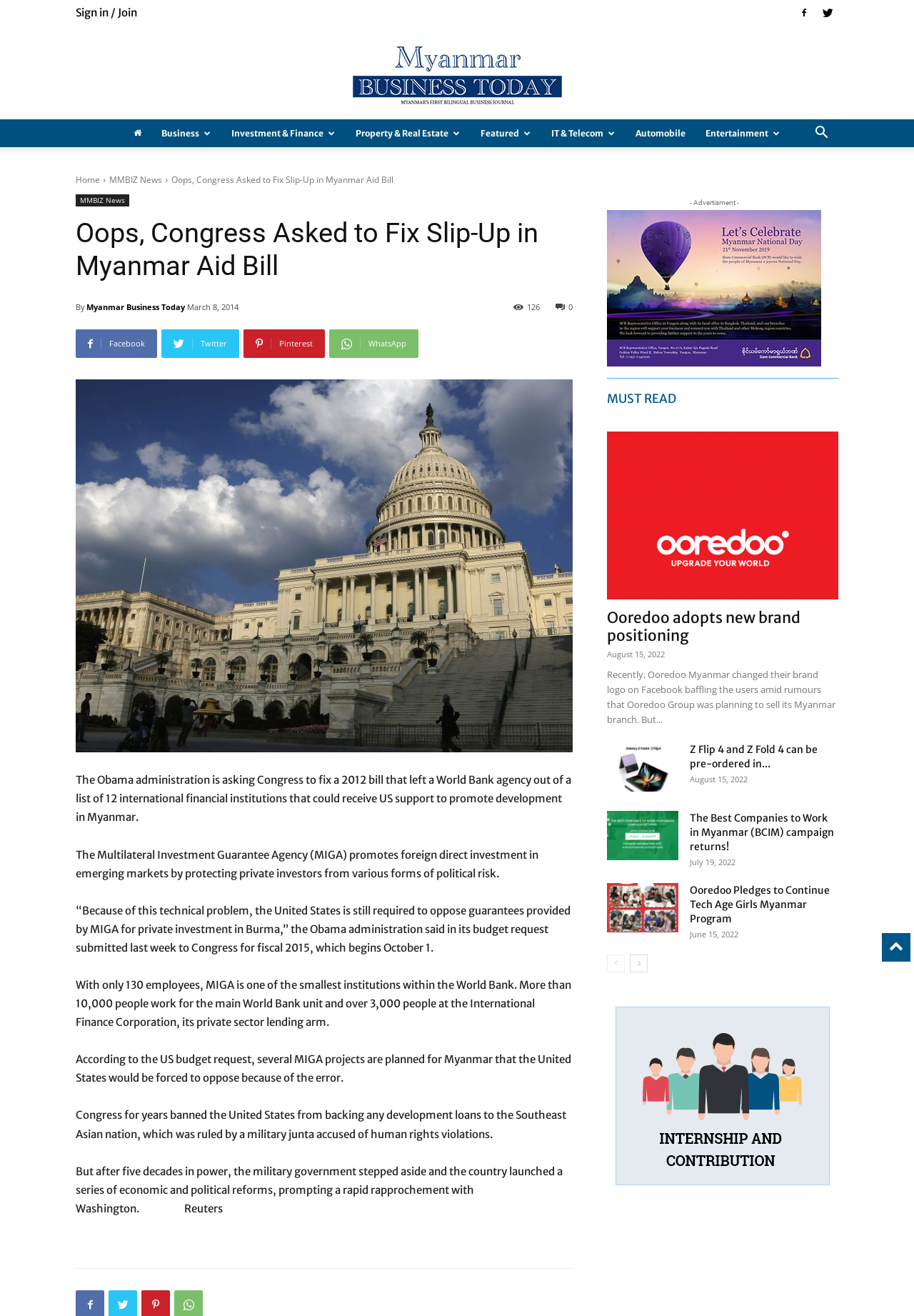Give a short answer to this question using one word or a phrase:
What is the name of the news organization?

Myanmar Business Today